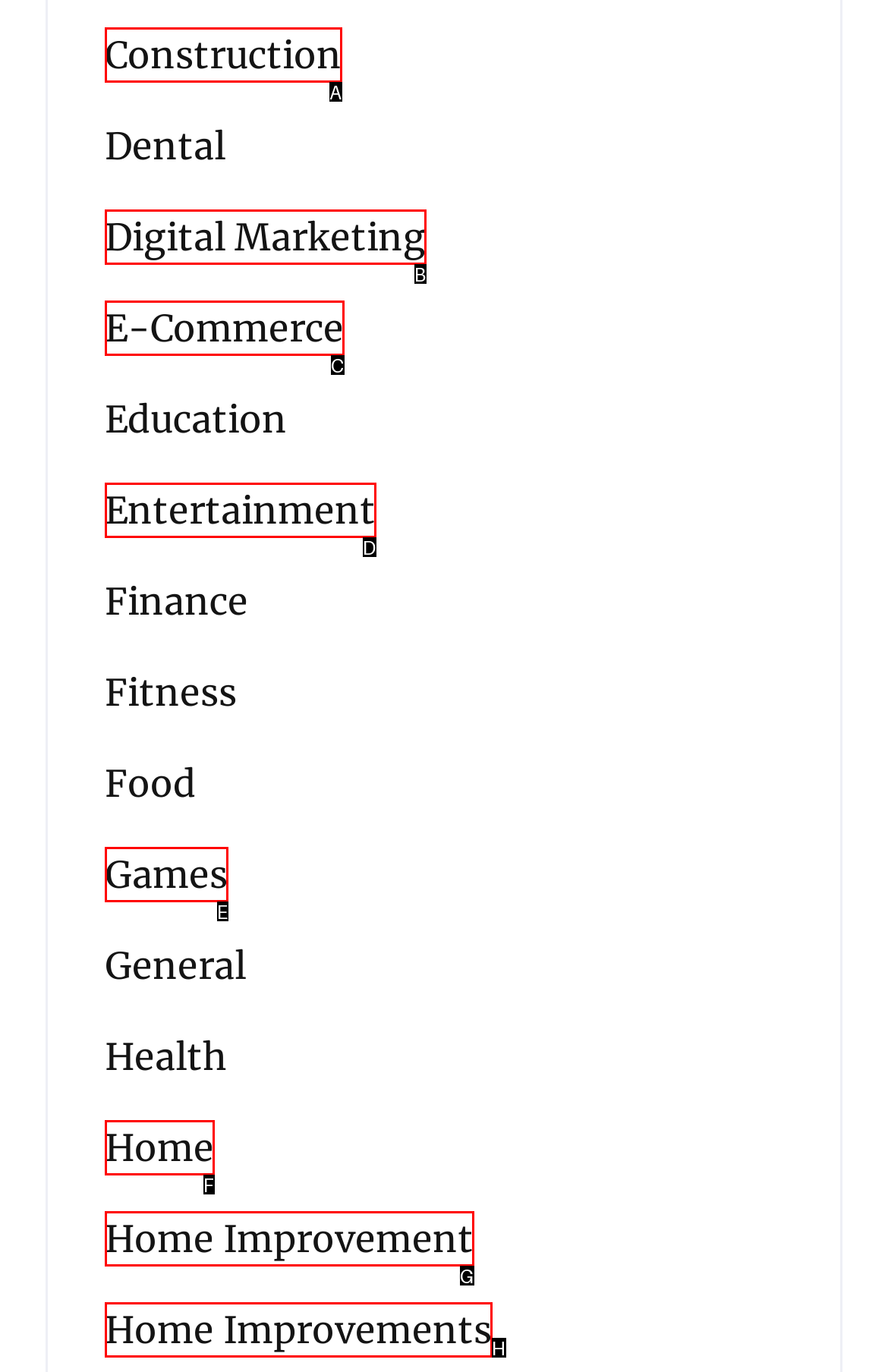Identify the HTML element that best fits the description: Home Improvement. Respond with the letter of the corresponding element.

G